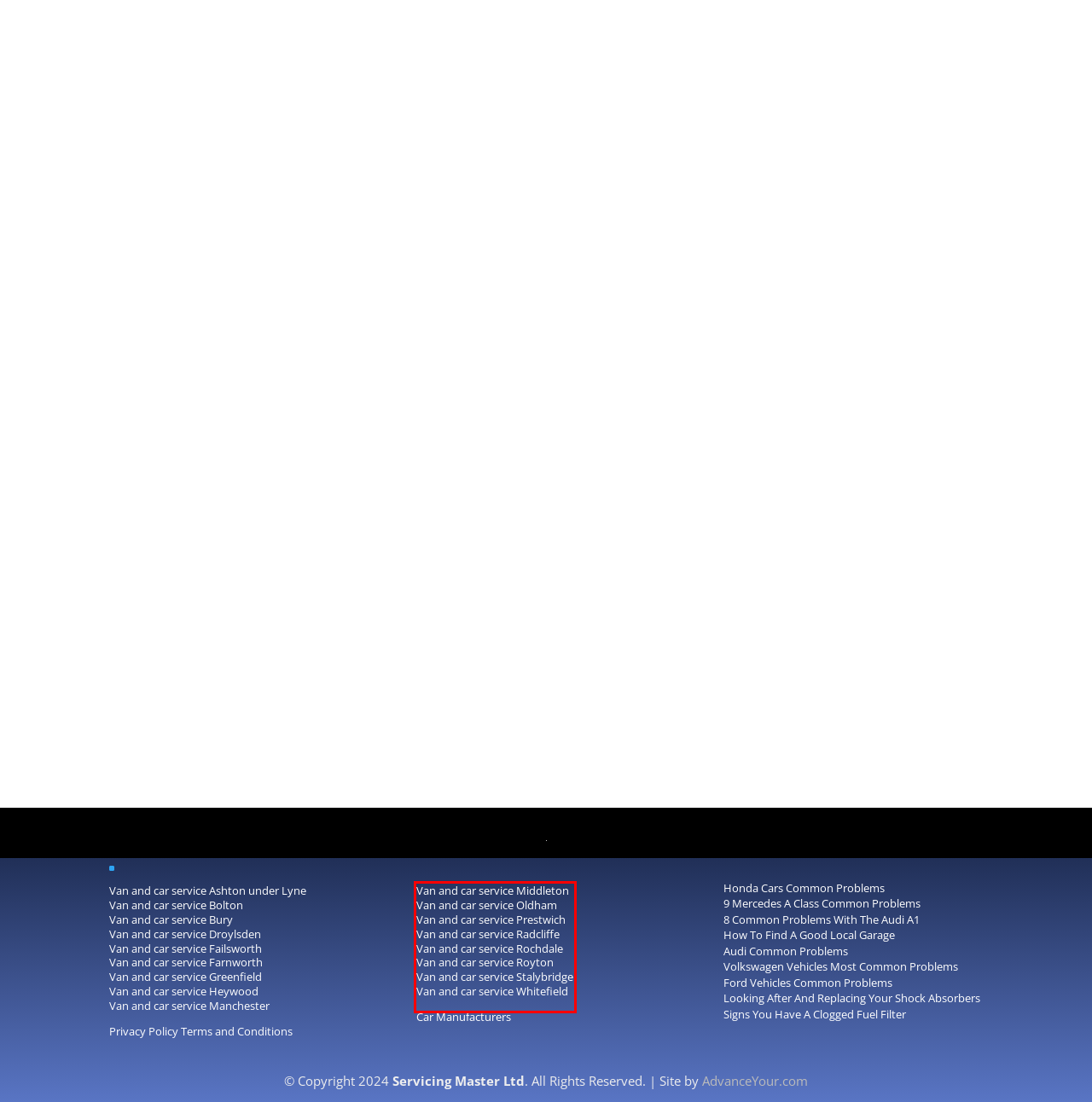Review the screenshot of the webpage and recognize the text inside the red rectangle bounding box. Provide the extracted text content.

Van and car service Middleton Van and car service Oldham Van and car service Prestwich Van and car service Radcliffe Van and car service Rochdale Van and car service Royton Van and car service Stalybridge Van and car service Whitefield